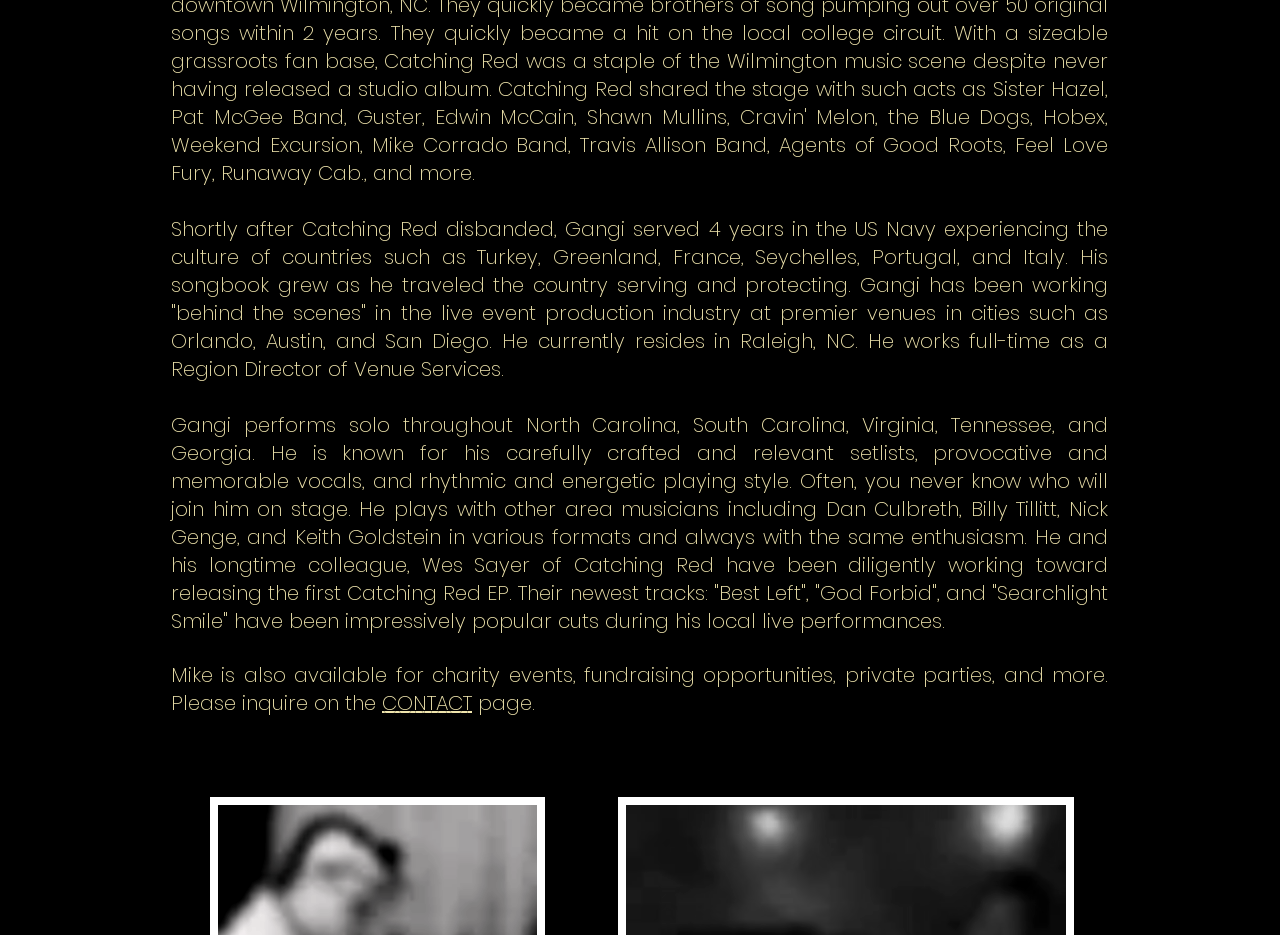What is Gangi known for in his performances?
Look at the image and respond to the question as thoroughly as possible.

The text states that Gangi is known for his carefully crafted and relevant setlists, provocative and memorable vocals, and rhythmic and energetic playing style, indicating his notable performance characteristics.